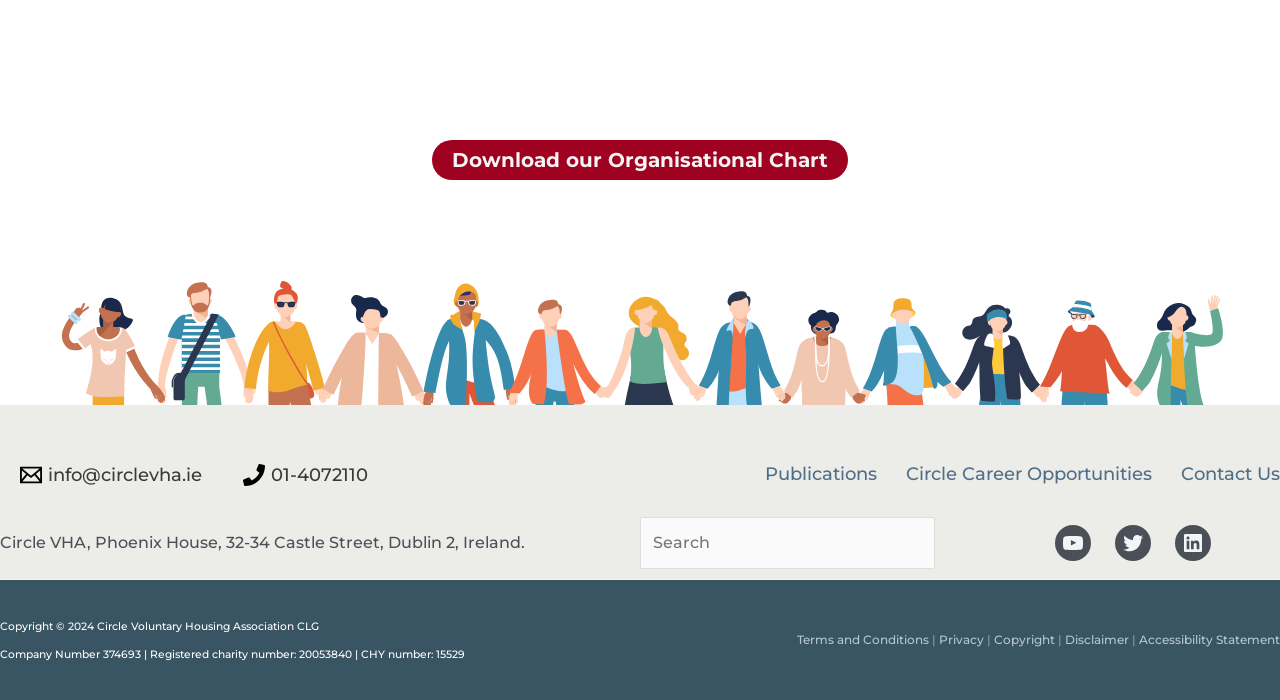Identify the bounding box coordinates for the UI element described by the following text: "Privacy". Provide the coordinates as four float numbers between 0 and 1, in the format [left, top, right, bottom].

[0.734, 0.903, 0.769, 0.924]